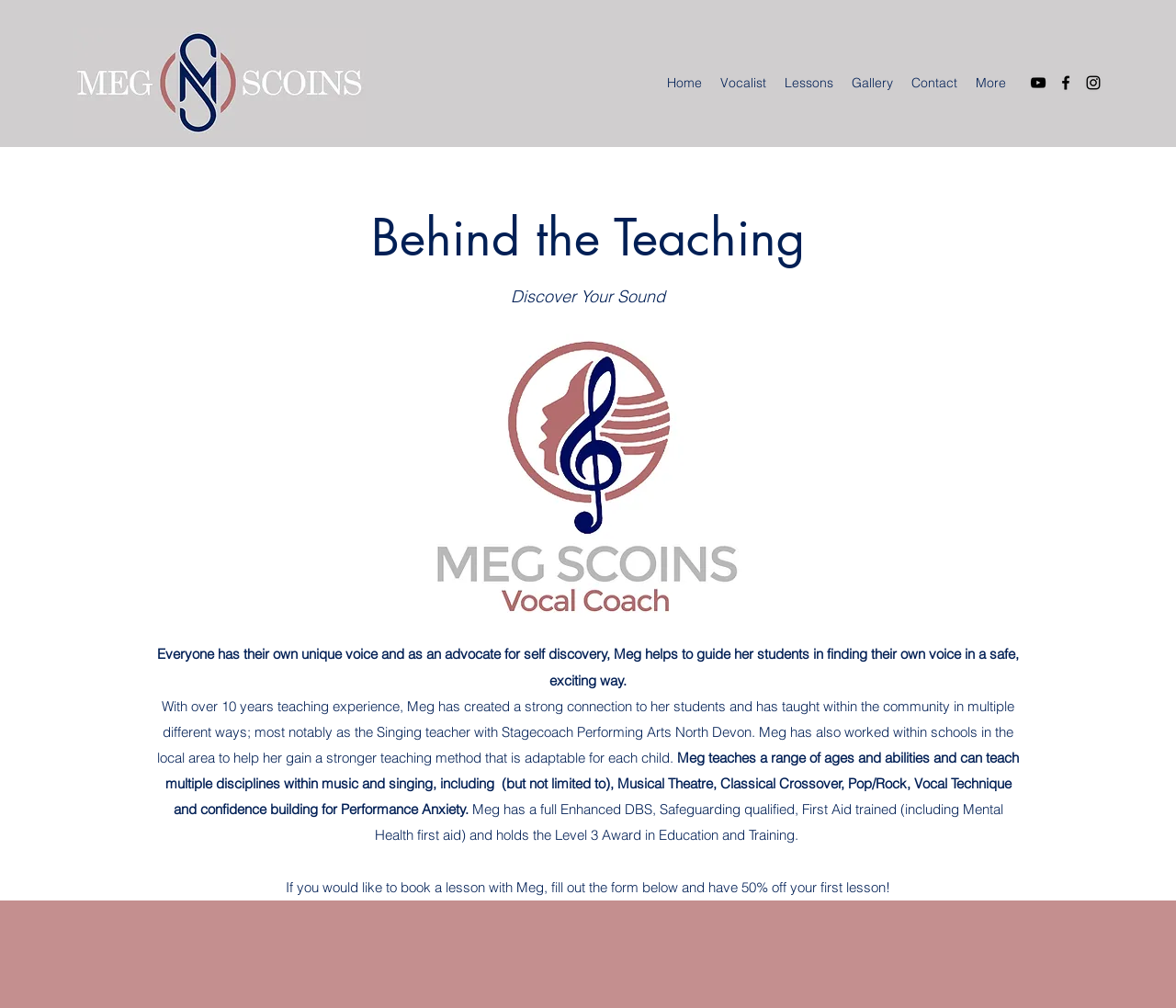From the webpage screenshot, identify the region described by Lessons. Provide the bounding box coordinates as (top-left x, top-left y, bottom-right x, bottom-right y), with each value being a floating point number between 0 and 1.

[0.659, 0.068, 0.716, 0.096]